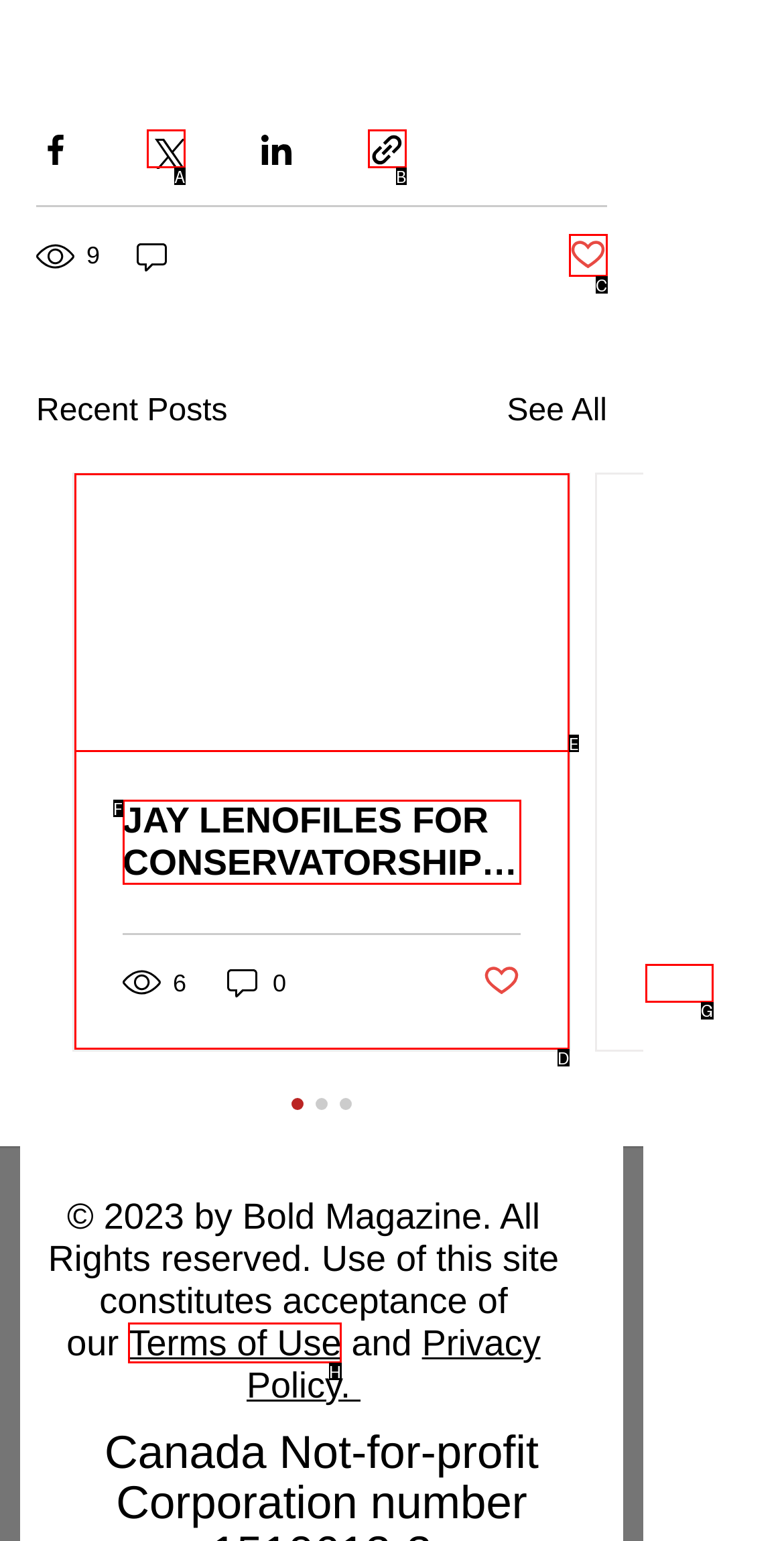From the given options, choose the HTML element that aligns with the description: 2. Respond with the letter of the selected element.

G